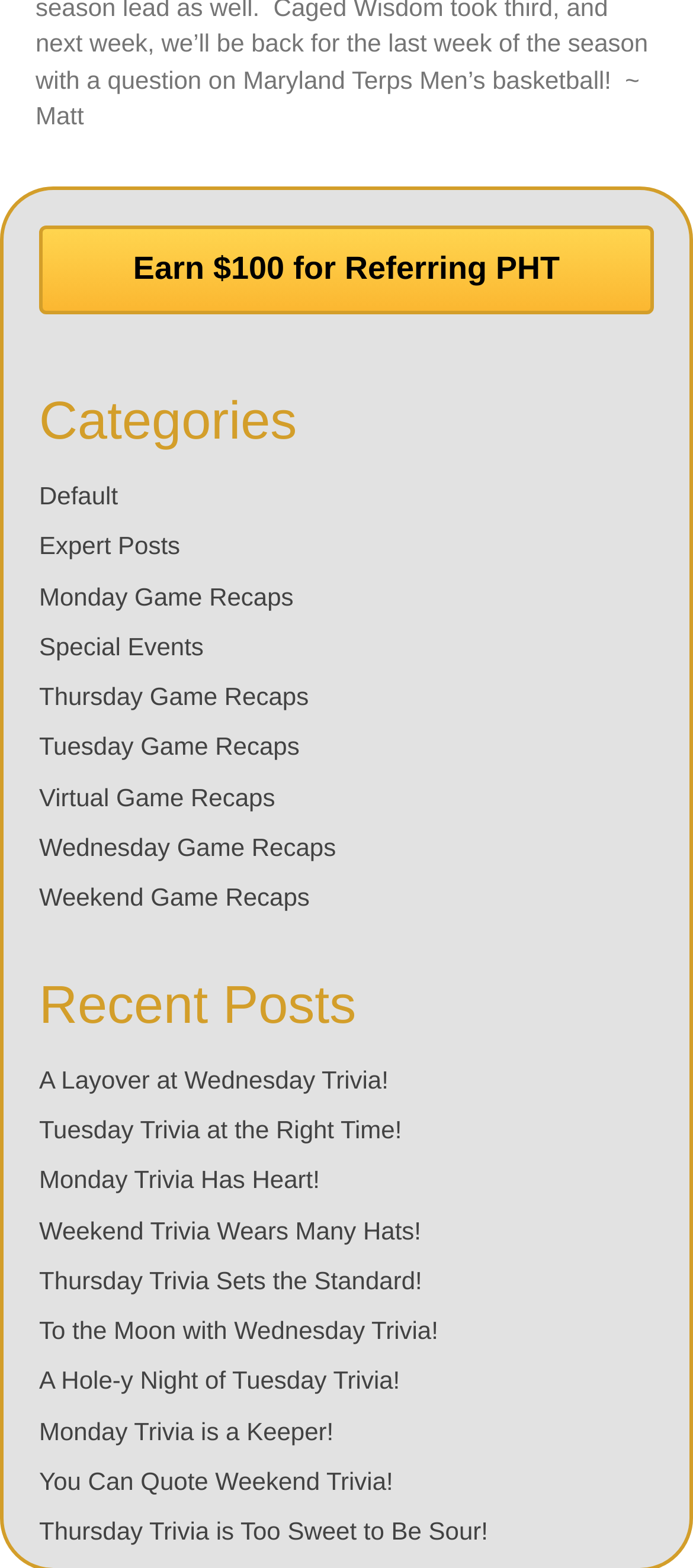How many categories are listed?
Refer to the screenshot and answer in one word or phrase.

8